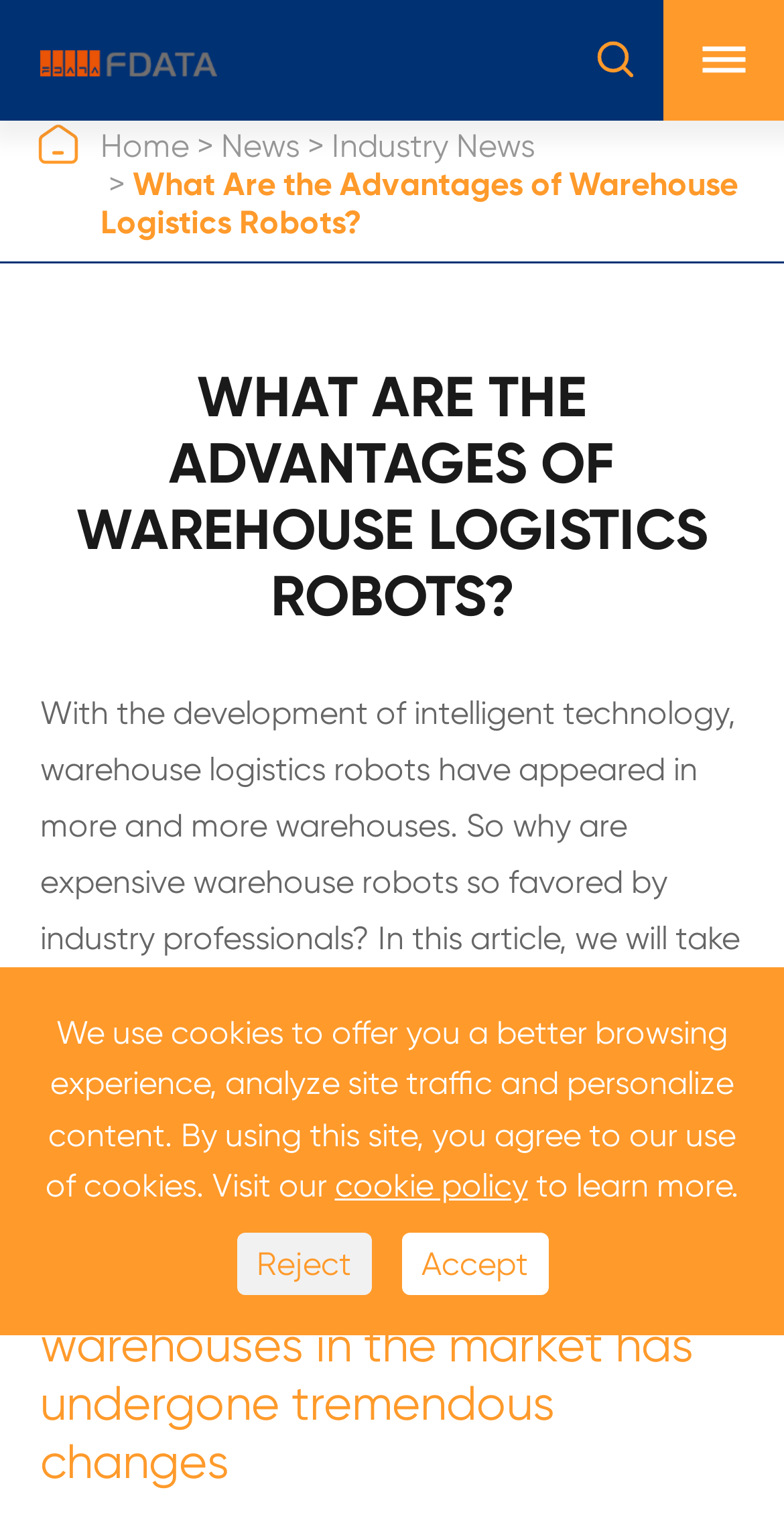Identify the coordinates of the bounding box for the element that must be clicked to accomplish the instruction: "Read the article about warehouse logistics robots".

[0.128, 0.108, 0.941, 0.157]